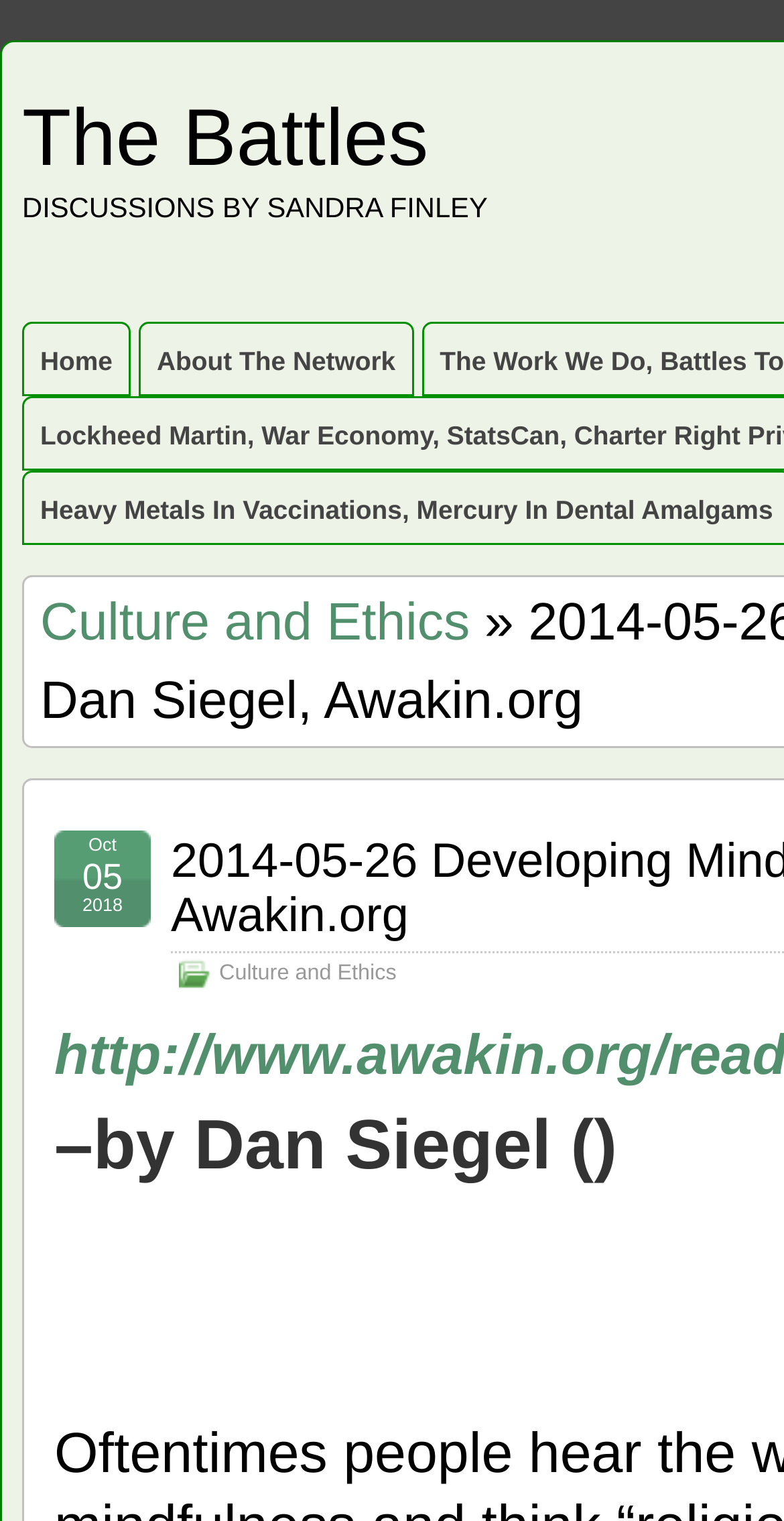What is the name of the author?
Based on the image, answer the question with a single word or brief phrase.

Dan Siegel